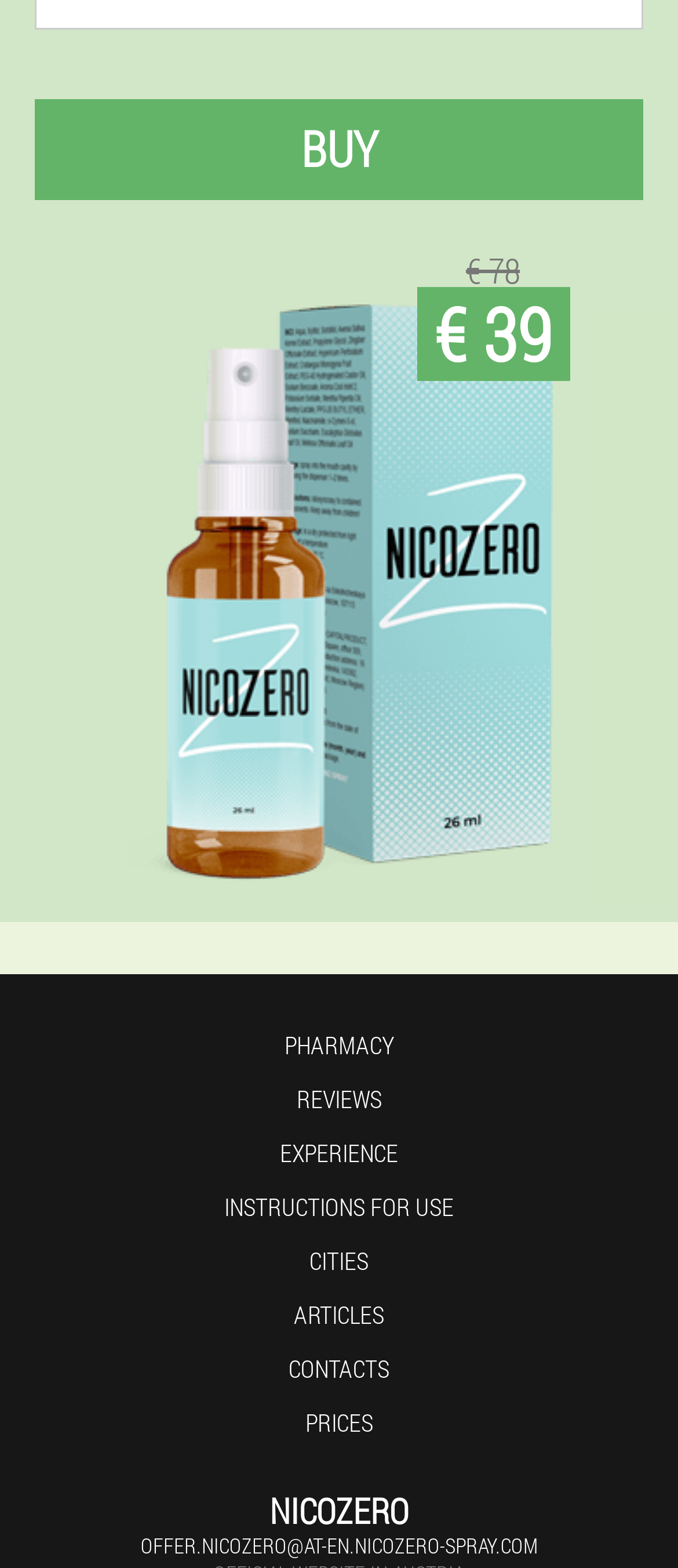Respond with a single word or phrase for the following question: 
What is the price of NicoZero?

€ 78